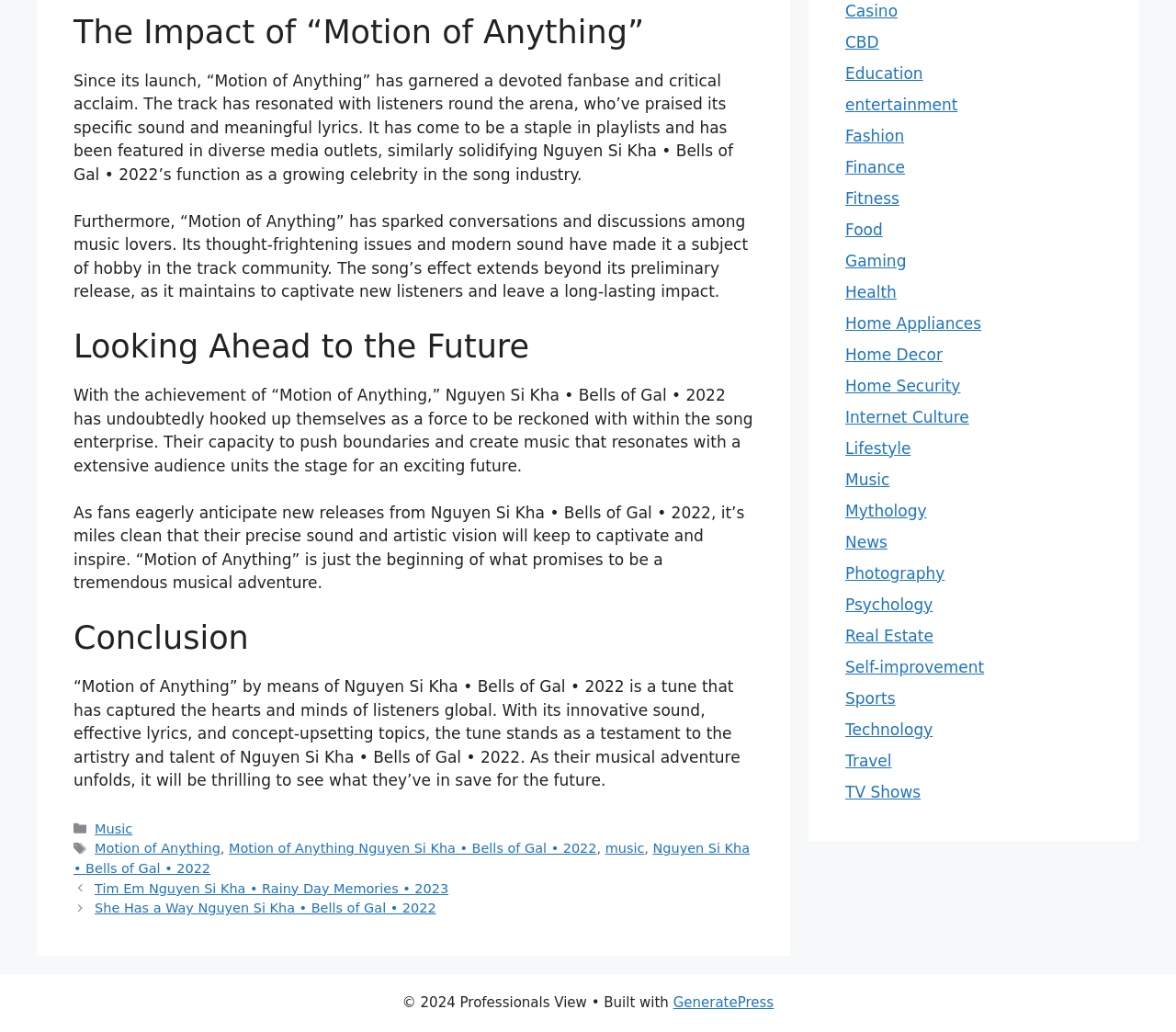Identify the bounding box coordinates for the UI element described as follows: Motion of Anything. Use the format (top-left x, top-left y, bottom-right x, bottom-right y) and ensure all values are floating point numbers between 0 and 1.

[0.081, 0.815, 0.187, 0.829]